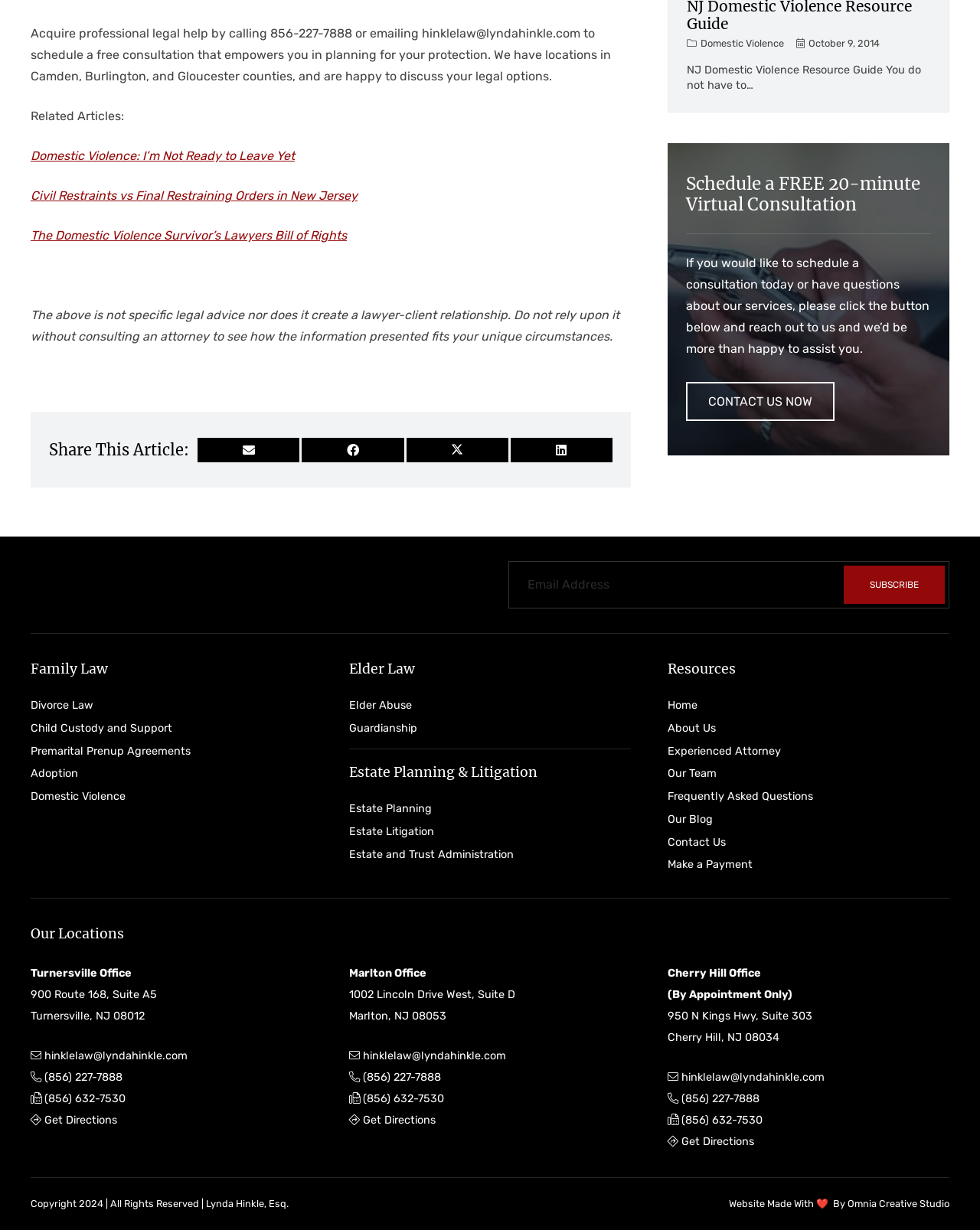Can you determine the bounding box coordinates of the area that needs to be clicked to fulfill the following instruction: "Email this article"?

[0.202, 0.356, 0.306, 0.376]